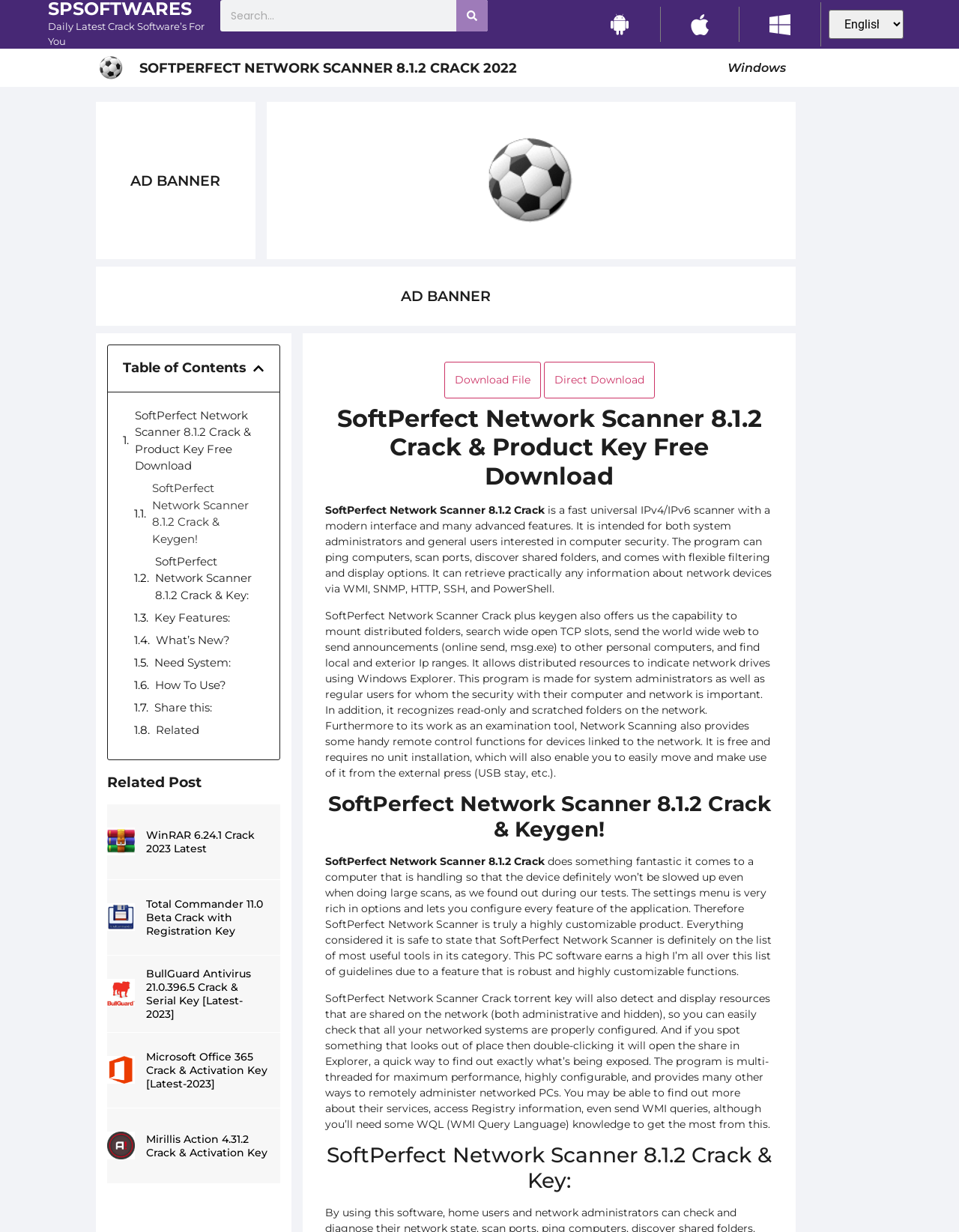Please specify the bounding box coordinates for the clickable region that will help you carry out the instruction: "Check the table of contents".

[0.128, 0.292, 0.257, 0.306]